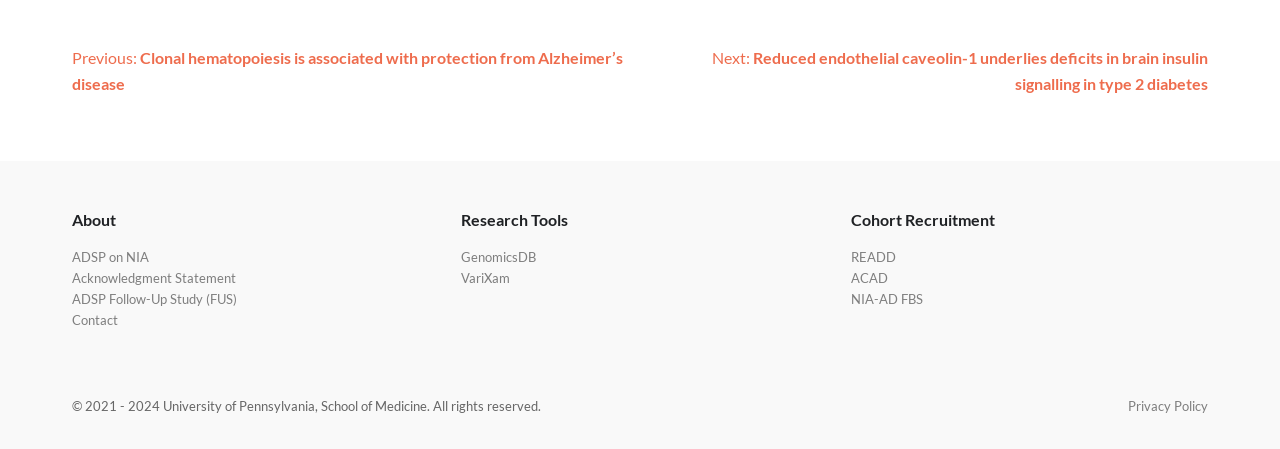Specify the bounding box coordinates for the region that must be clicked to perform the given instruction: "read about Cohort Recruitment".

[0.665, 0.465, 0.944, 0.515]